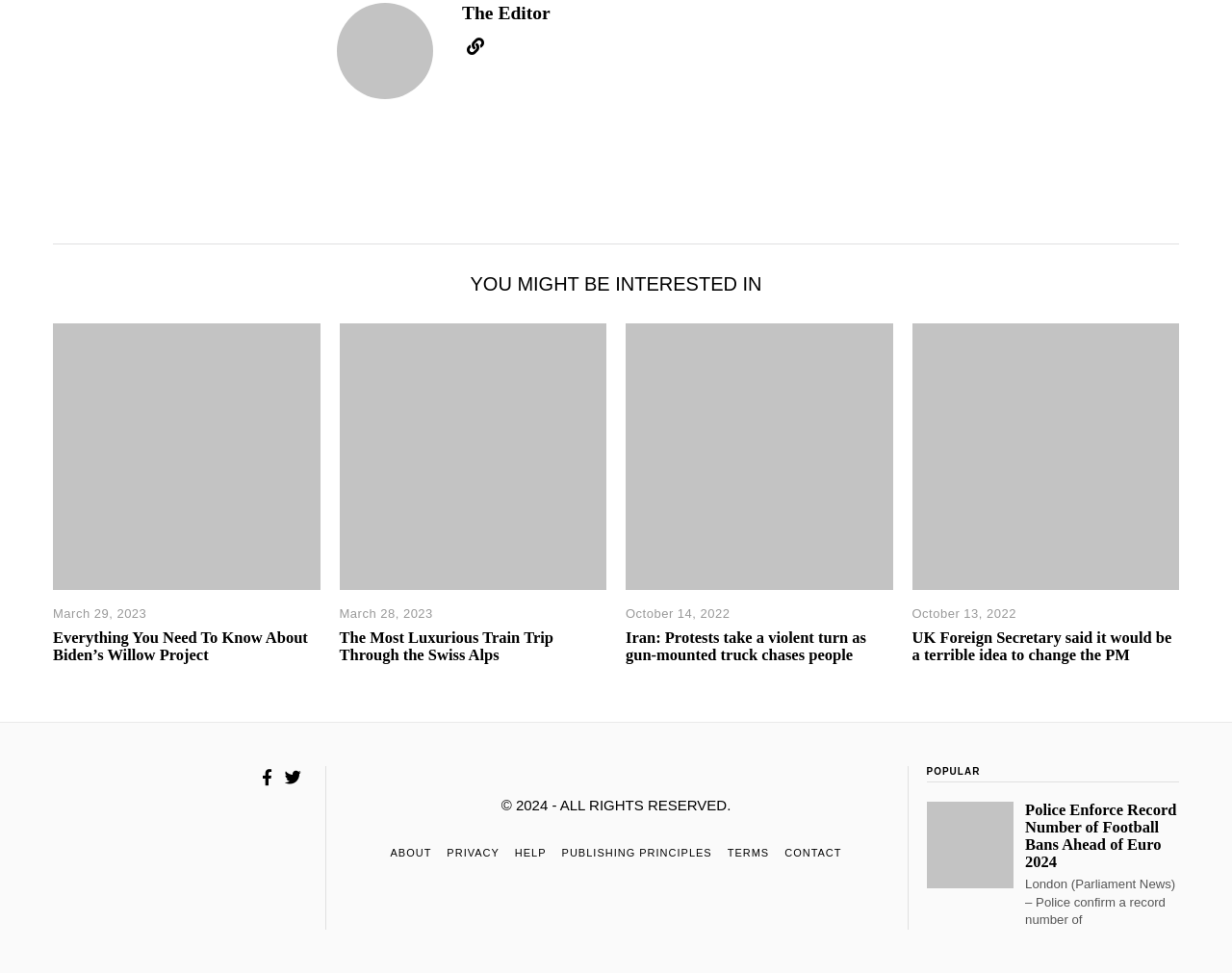Based on the description "The Editor", find the bounding box of the specified UI element.

[0.375, 0.003, 0.447, 0.024]